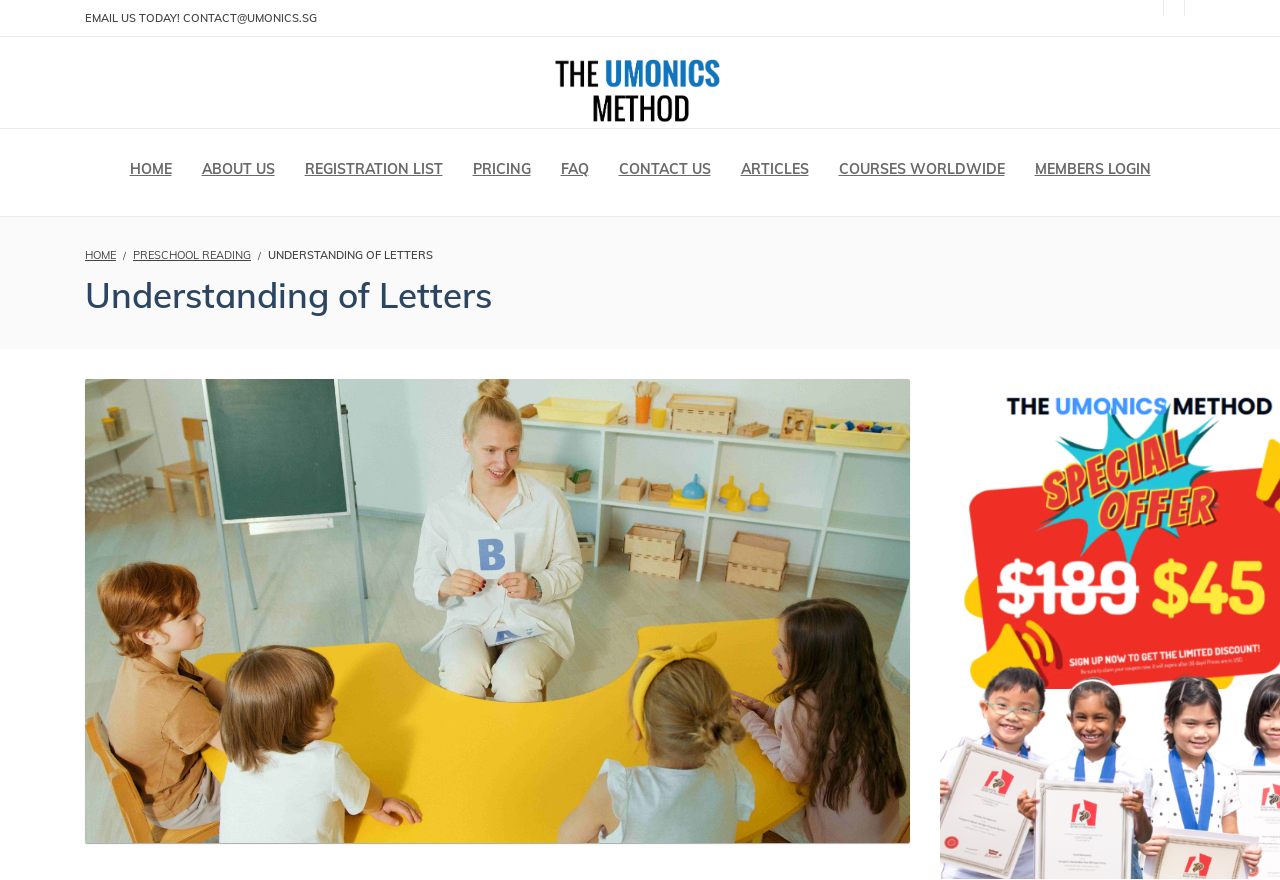Can you give a detailed response to the following question using the information from the image? How many links are in the top navigation bar?

The top navigation bar contains links to 'HOME', 'ABOUT US', 'REGISTRATION LIST', 'PRICING', 'FAQ', 'CONTACT US', 'ARTICLES', 'COURSES WORLDWIDE', and 'MEMBERS LOGIN', which totals 9 links.